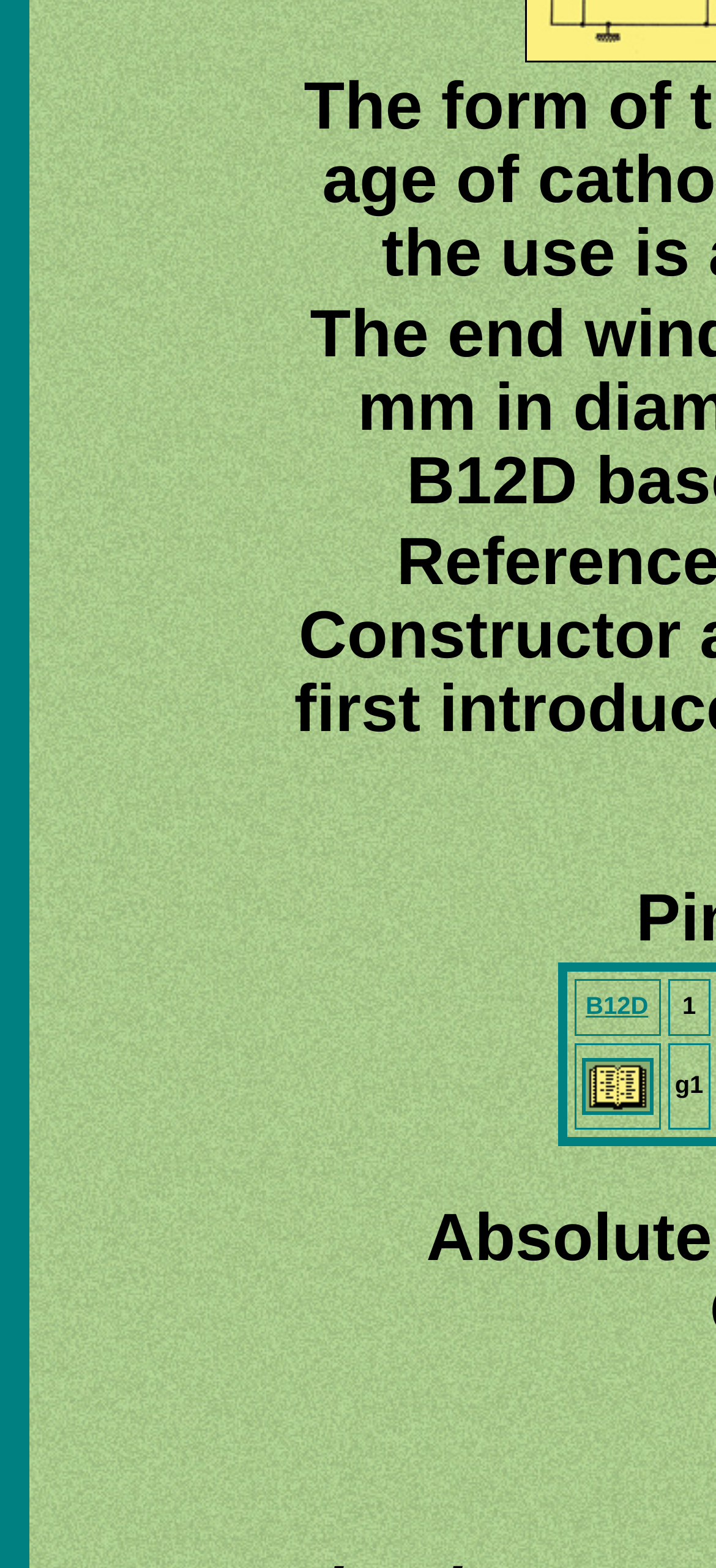Provide a single word or phrase to answer the given question: 
What is the content of the first grid cell?

B12D